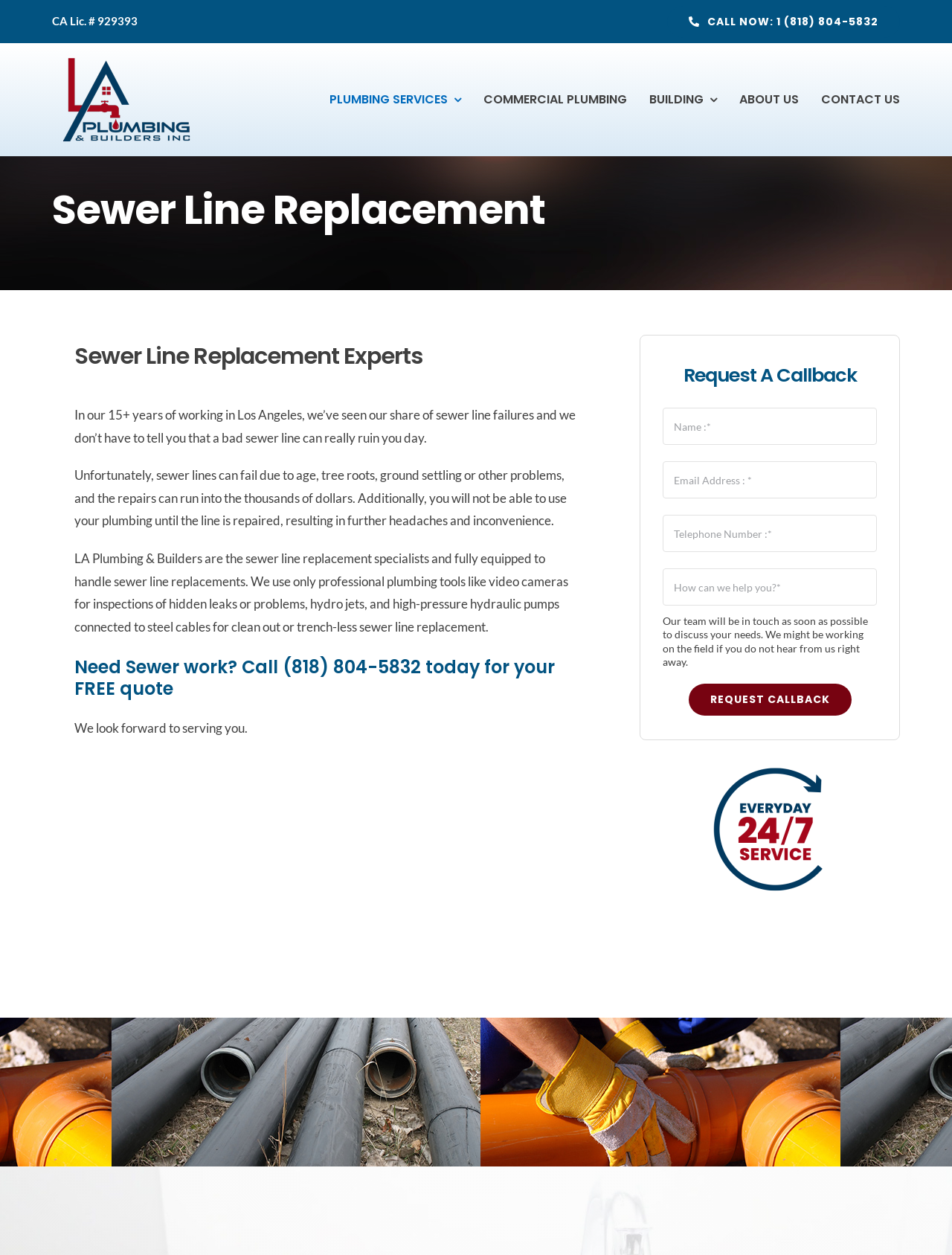Please answer the following query using a single word or phrase: 
What is the phone number to call for a free pipe inspection?

(818) 804-5832